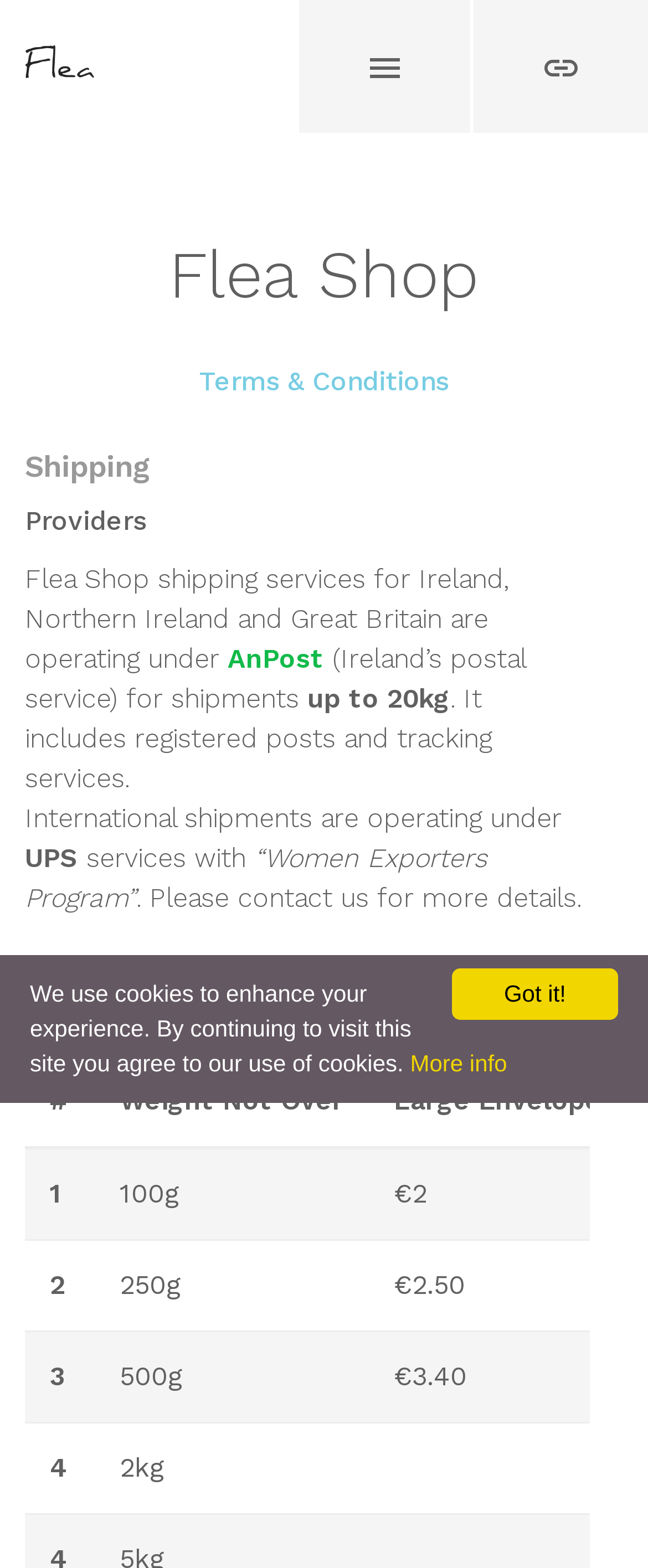What is the name of the postal service used for shipments in Ireland? Please answer the question using a single word or phrase based on the image.

AnPost